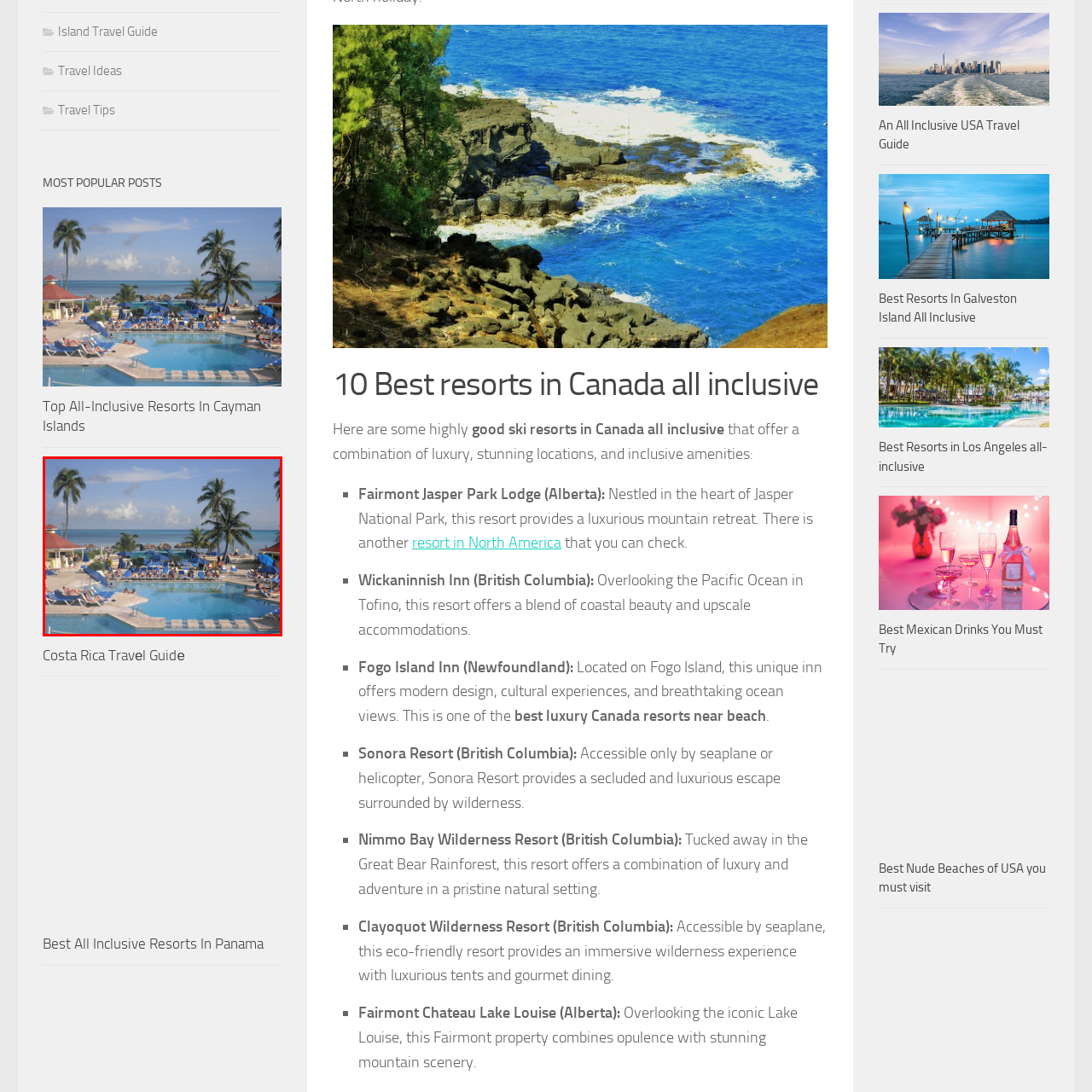What type of trees are surrounding the pool?
Inspect the image indicated by the red outline and answer the question with a single word or short phrase.

Palm trees